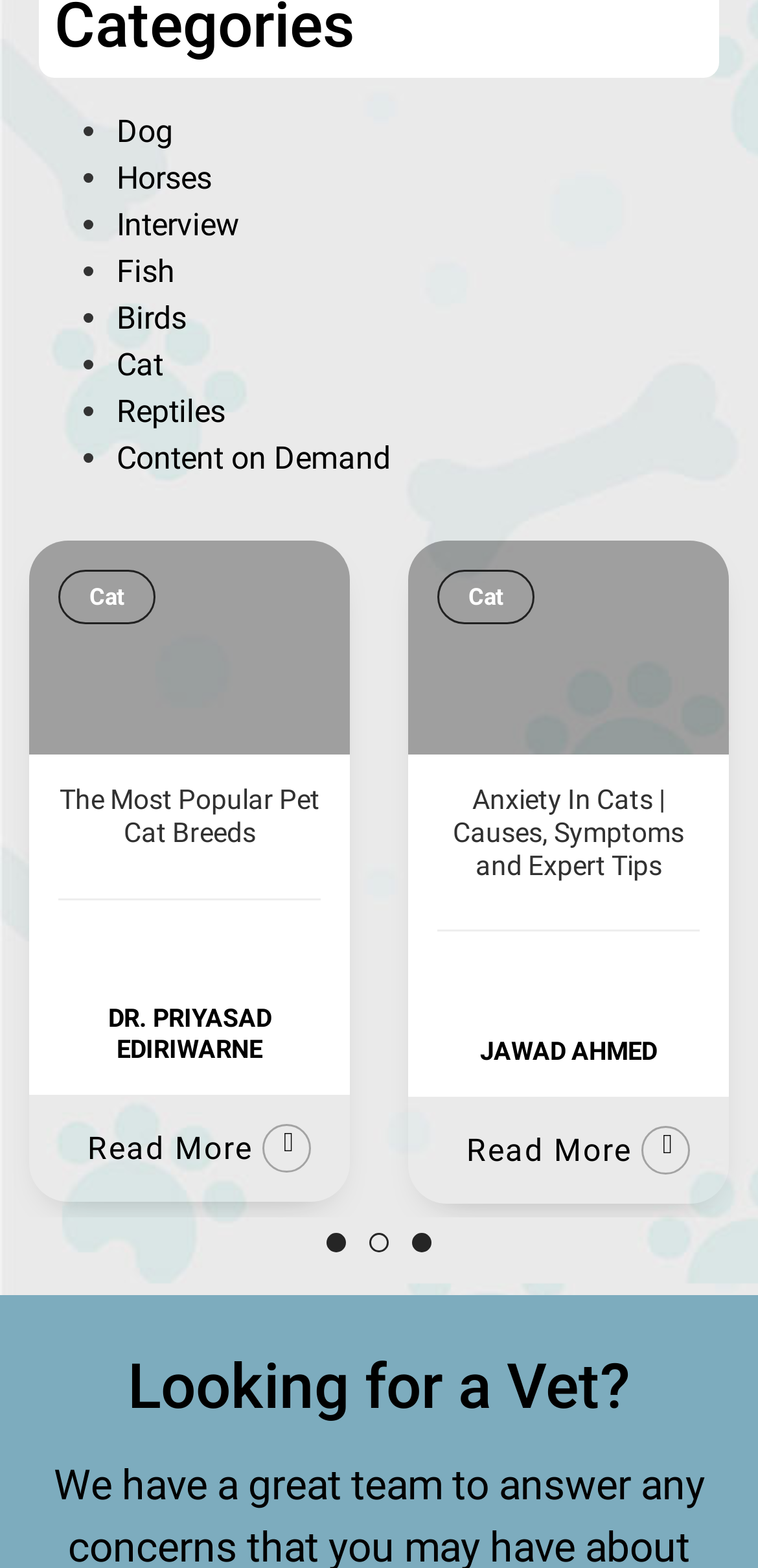Determine the bounding box coordinates of the clickable region to follow the instruction: "Click on Content on Demand".

[0.154, 0.28, 0.515, 0.304]